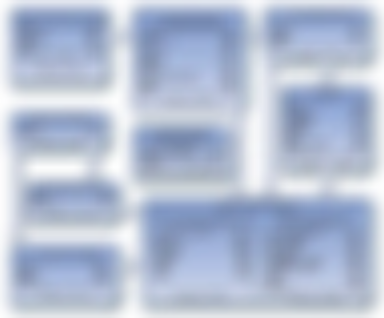What are the risk factors influencing diabetes complications?
Please provide a single word or phrase based on the screenshot.

Age, sex, duration, lifestyle